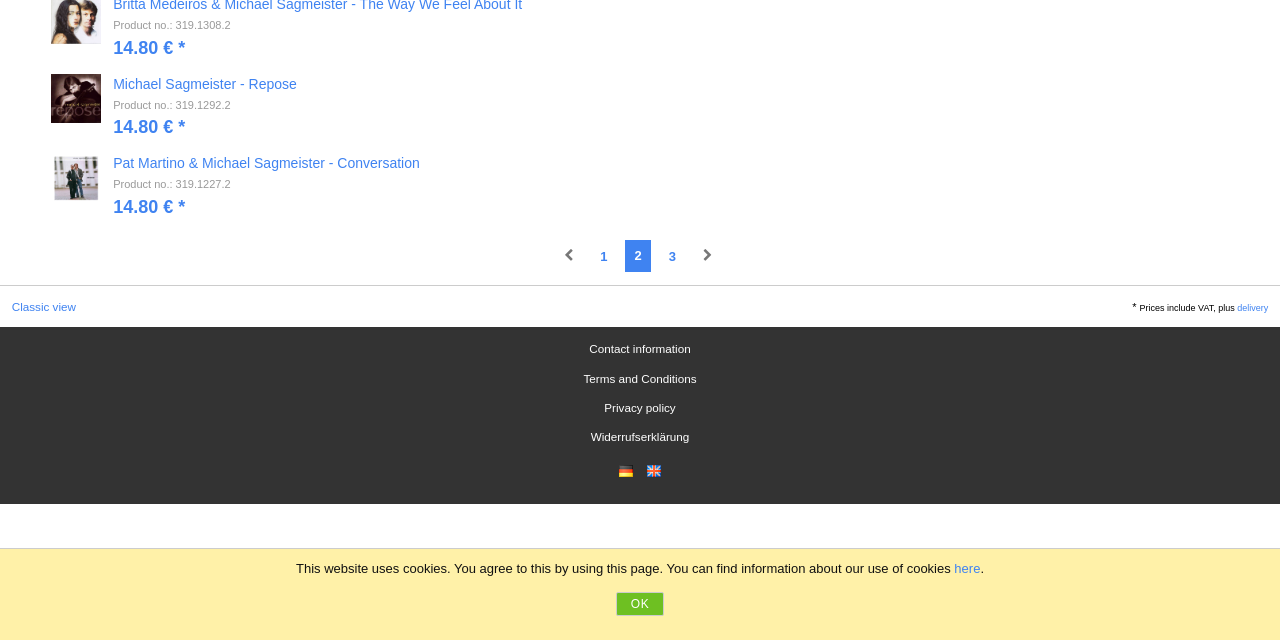Determine the bounding box coordinates of the UI element described below. Use the format (top-left x, top-left y, bottom-right x, bottom-right y) with floating point numbers between 0 and 1: title="Back"

[0.433, 0.377, 0.455, 0.421]